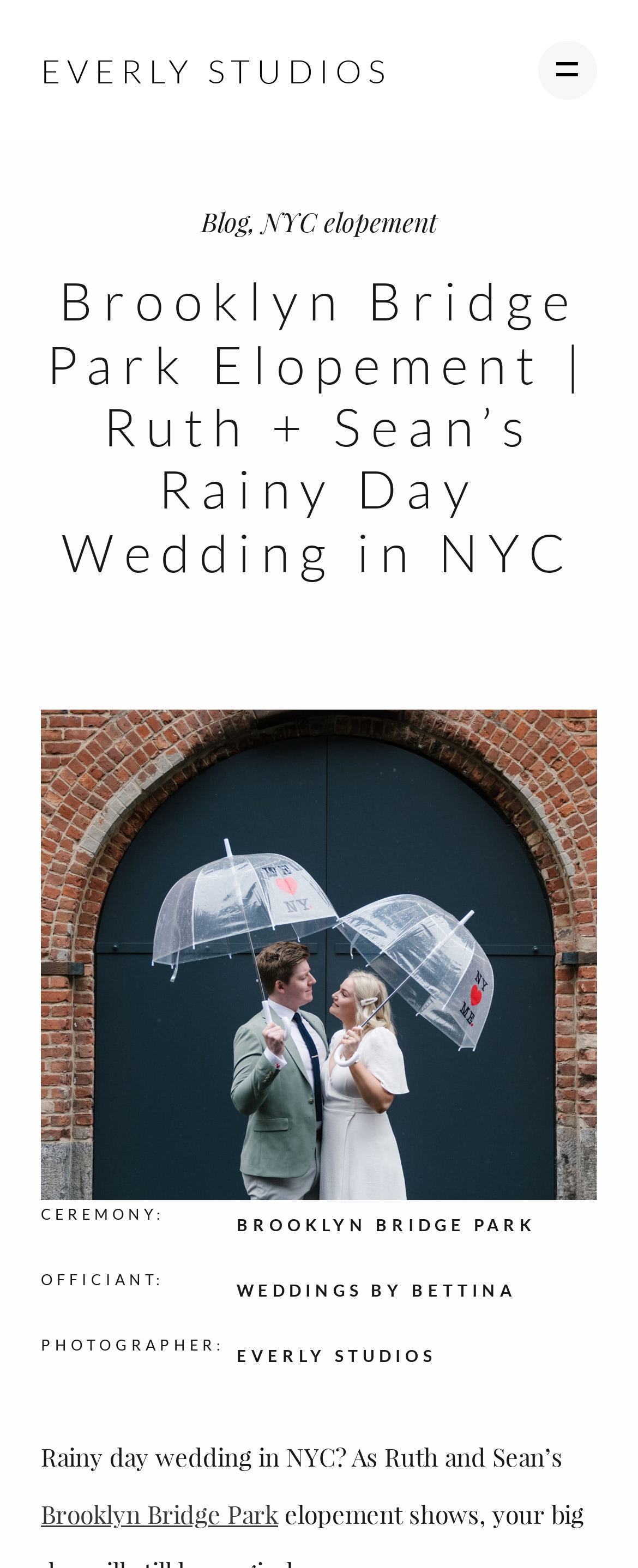Locate the bounding box of the user interface element based on this description: "name="s" placeholder="type here to search.."".

[0.064, 0.272, 0.936, 0.316]